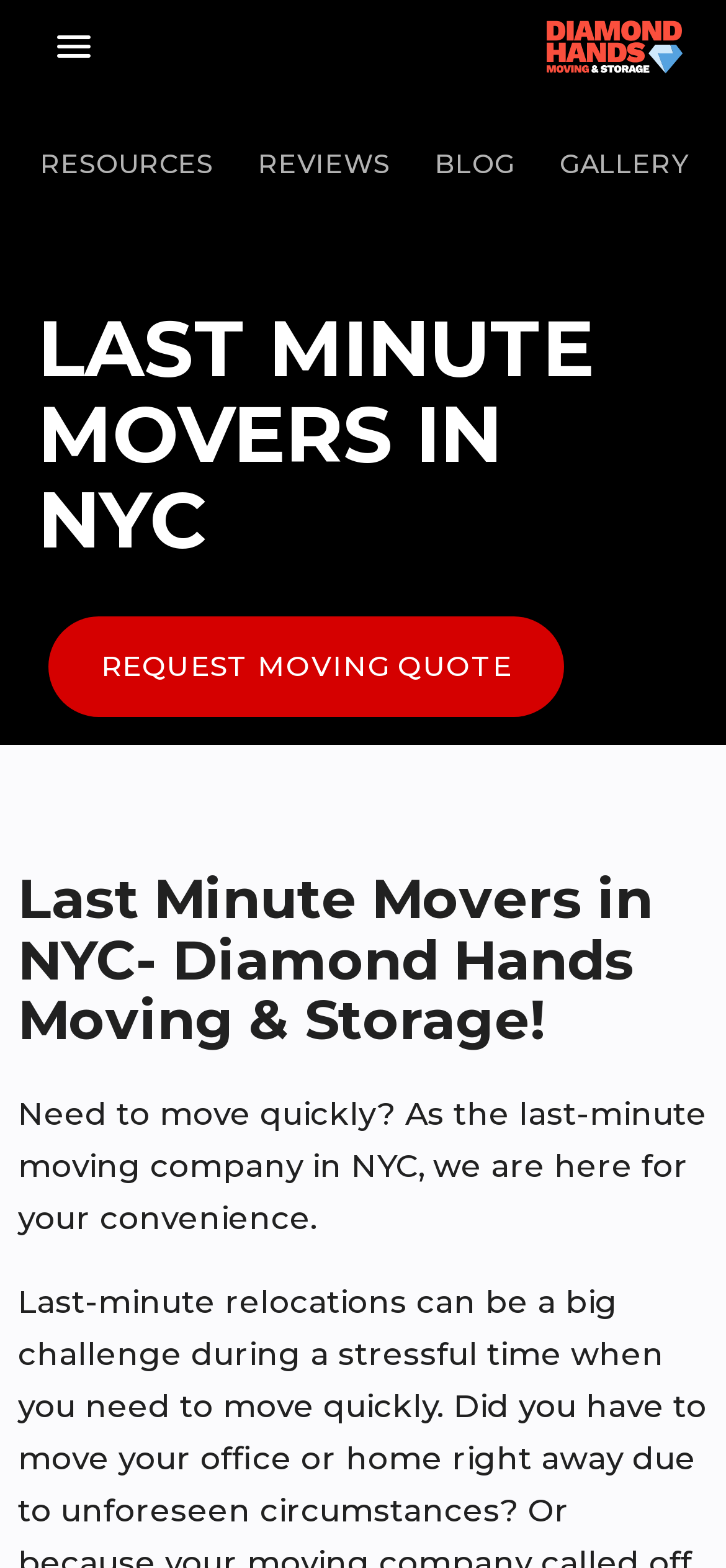Summarize the webpage comprehensively, mentioning all visible components.

The webpage is about Diamond Hands Last Minute Movers In NYC, a one-stop-shop for all moving needs. At the top left corner, there is a menu link labeled "menu_vert". Next to it, on the top right corner, is the Diamond Hands Moving Logo, which is an image. Below the logo, there are four links in a row: "RESOURCES", "REVIEWS", "BLOG", and "GALLERY", spanning from left to right.

Below these links, there is a large image that takes up the full width of the page, displaying "Diamond Hands Moving & Storage in New York". 

The main content of the page starts with a large heading "LAST MINUTE MOVERS IN NYC" at the top center. Below this heading, there is a call-to-action link "REQUEST MOVING QUOTE" on the left side. 

Further down, there is a subheading "Last Minute Movers in NYC - Diamond Hands Moving & Storage!" followed by a paragraph of text that explains the convenience of using their last-minute moving services. This text is located at the center of the page.

At the bottom right corner, there is a link labeled "phone", which is likely a contact number.